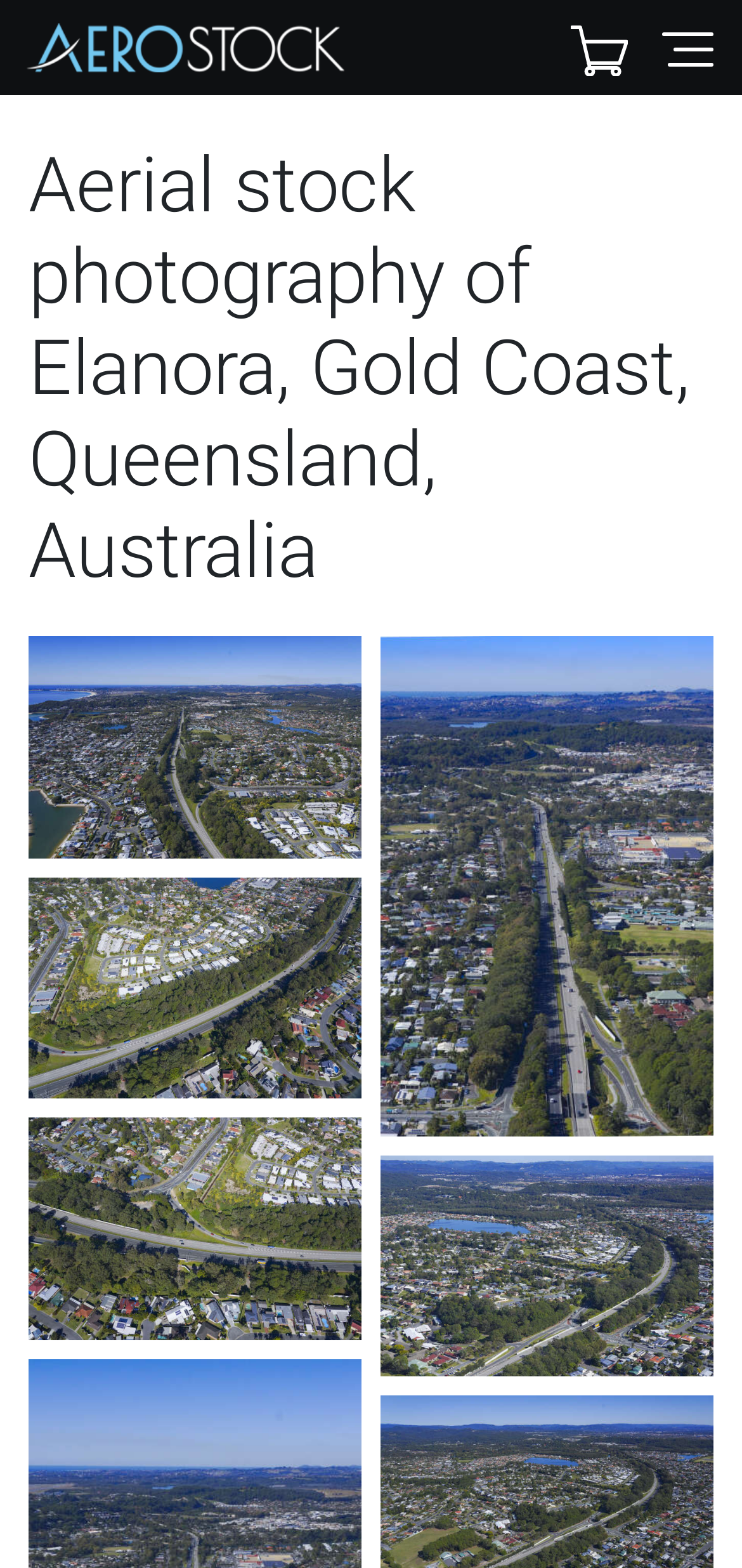Give the bounding box coordinates for this UI element: "200824 081140 AbovePhotography 043788". The coordinates should be four float numbers between 0 and 1, arranged as [left, top, right, bottom].

[0.038, 0.406, 0.487, 0.547]